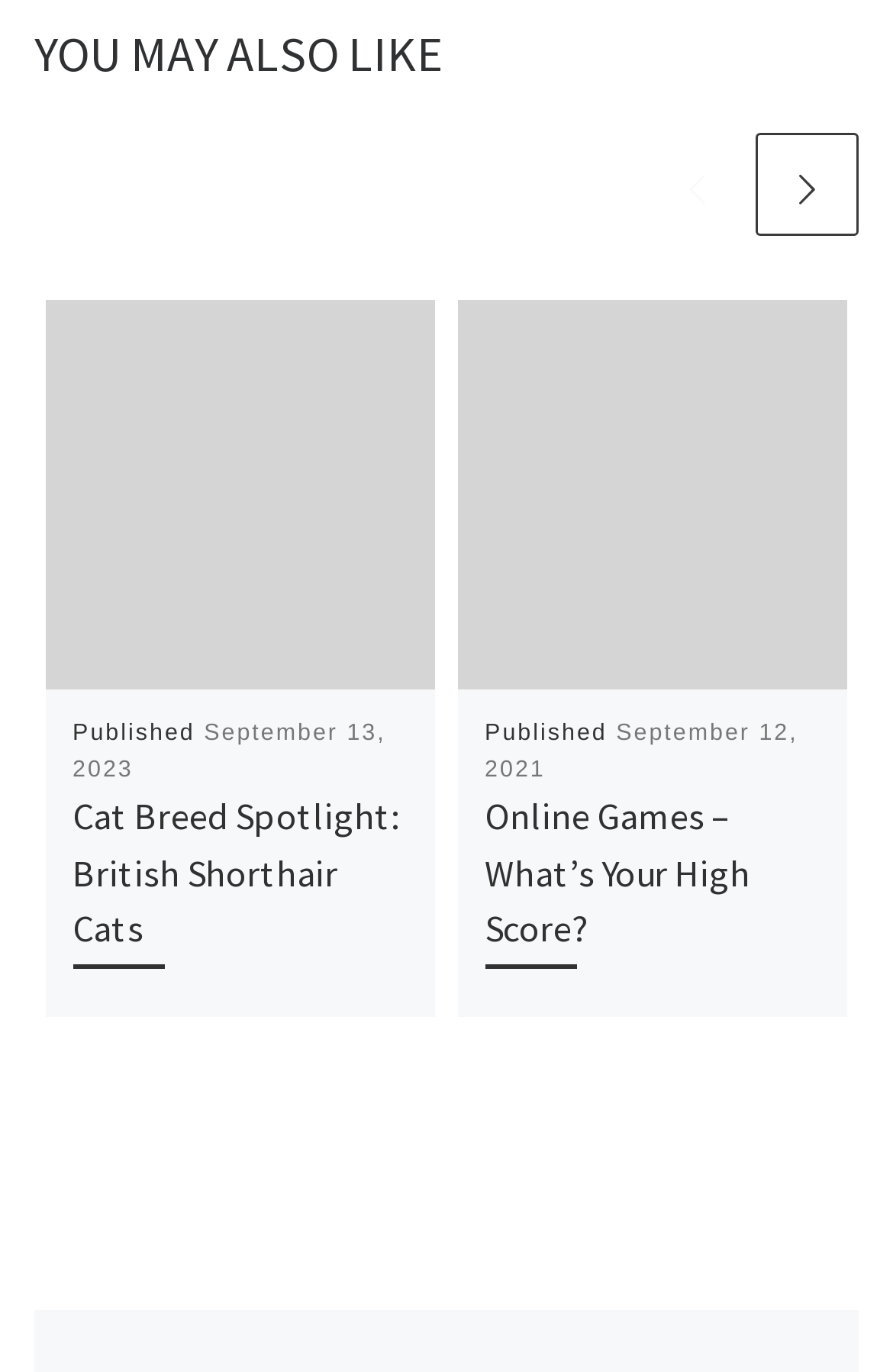Using the information in the image, give a detailed answer to the following question: How many images are in the first article?

I looked at the first article element [108] and found two image elements [367] and [368], indicating that there are two images in the first article.